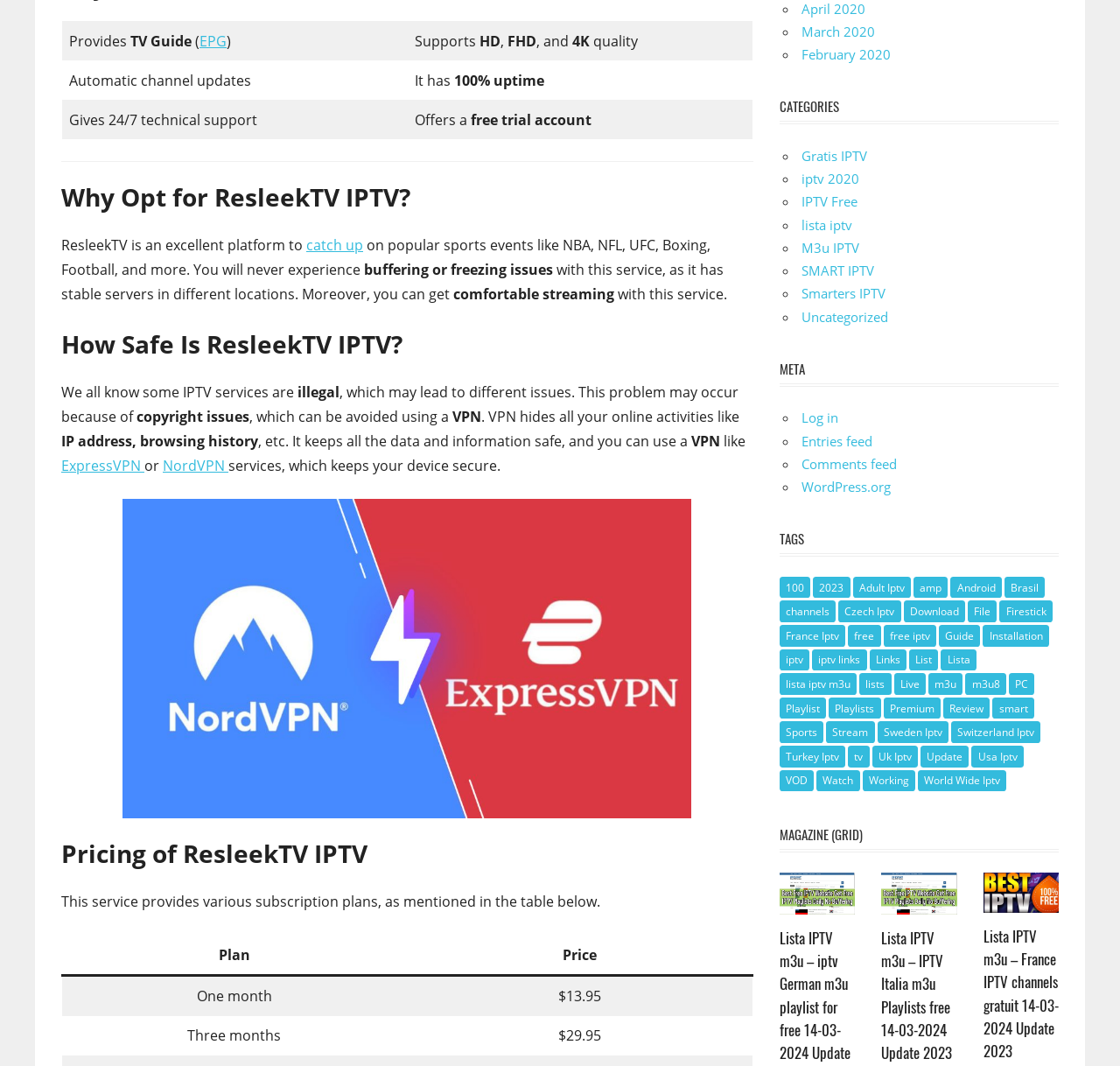Locate the bounding box coordinates of the element's region that should be clicked to carry out the following instruction: "Visit 'March 2020'". The coordinates need to be four float numbers between 0 and 1, i.e., [left, top, right, bottom].

[0.716, 0.021, 0.781, 0.038]